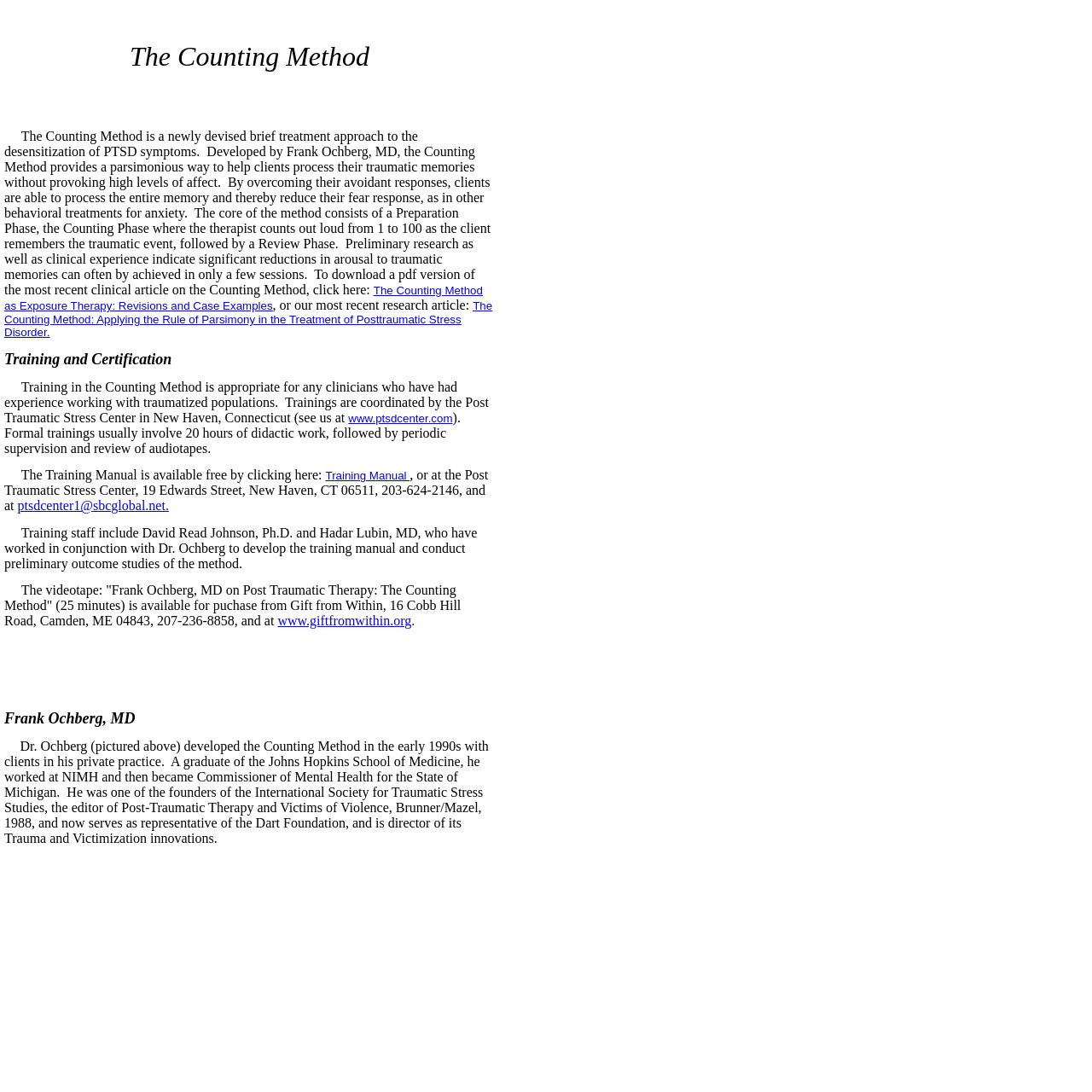Provide the bounding box coordinates of the HTML element this sentence describes: "www.giftfromwithin.org". The bounding box coordinates consist of four float numbers between 0 and 1, i.e., [left, top, right, bottom].

[0.254, 0.563, 0.377, 0.575]